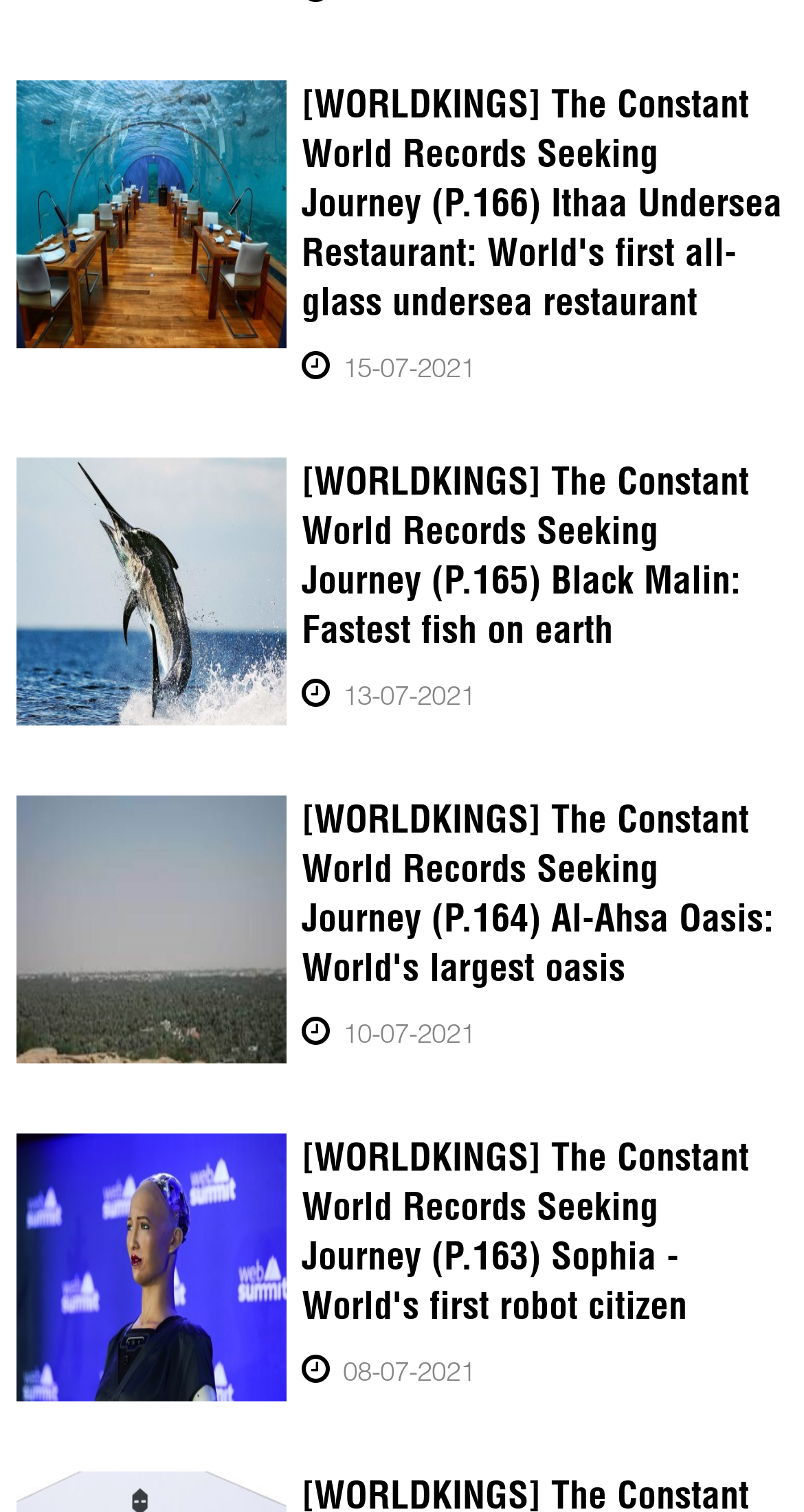How many images are on this page?
Based on the image, answer the question with as much detail as possible.

I counted the number of image elements on the page, and there are 4 images, each associated with a record.